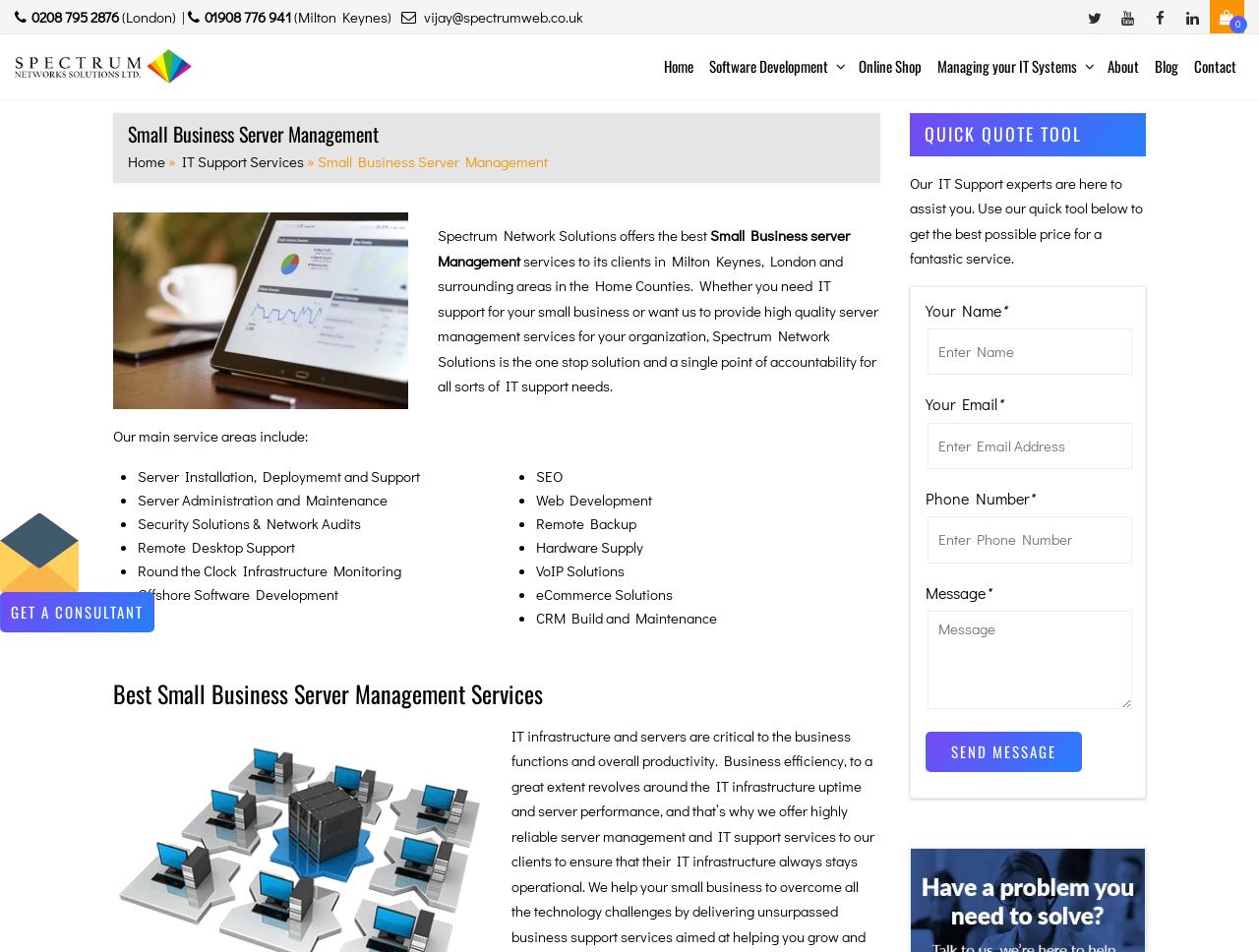What is the purpose of the quick quote tool?
Provide a detailed answer to the question using information from the image.

I found the purpose of the quick quote tool by reading the text next to the tool, which says 'Our IT Support experts are here to assist you. Use our quick tool below to get the best possible price for a fantastic service'.